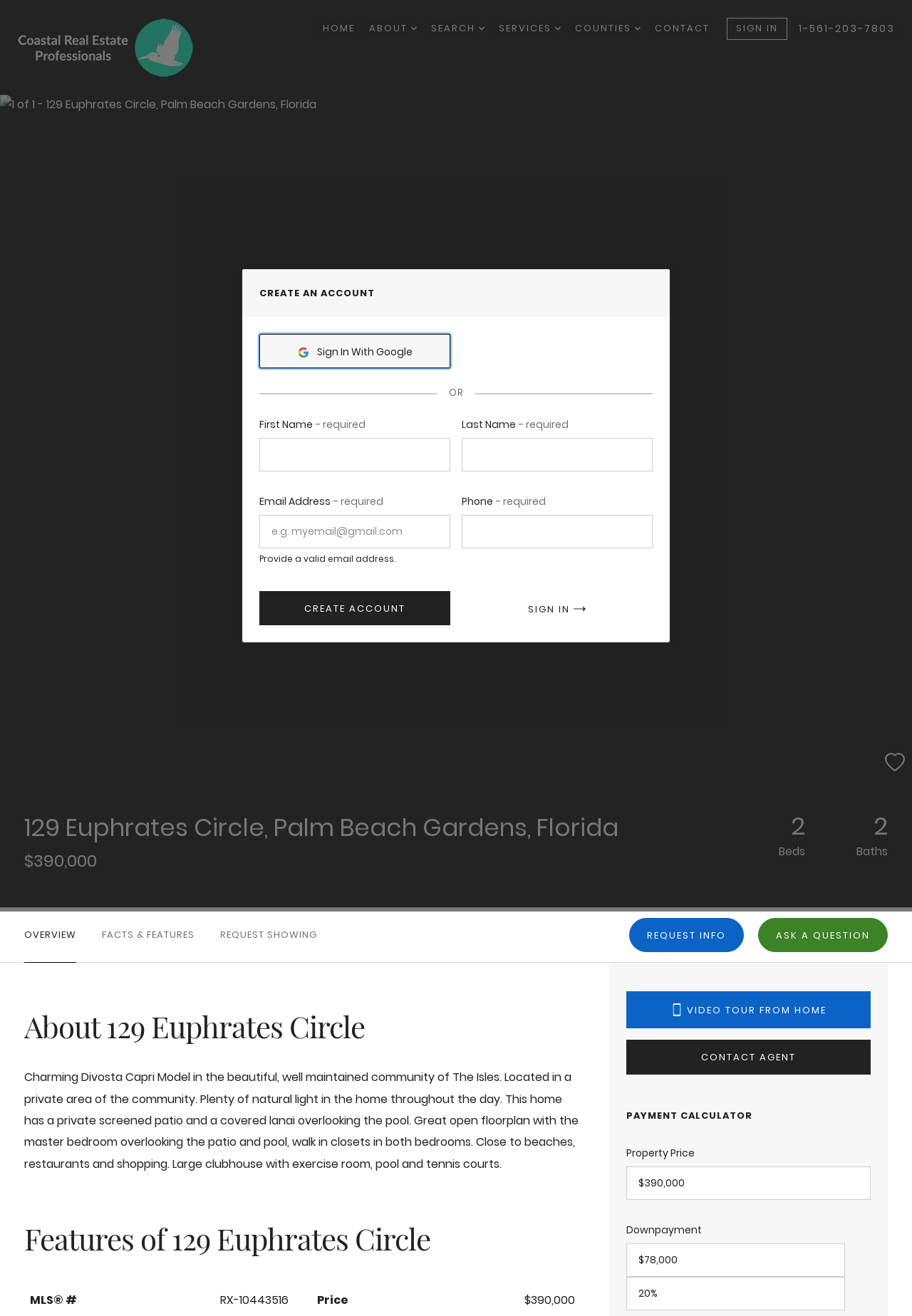Highlight the bounding box coordinates of the element that should be clicked to carry out the following instruction: "Save the listing". The coordinates must be given as four float numbers ranging from 0 to 1, i.e., [left, top, right, bottom].

[0.969, 0.57, 0.994, 0.588]